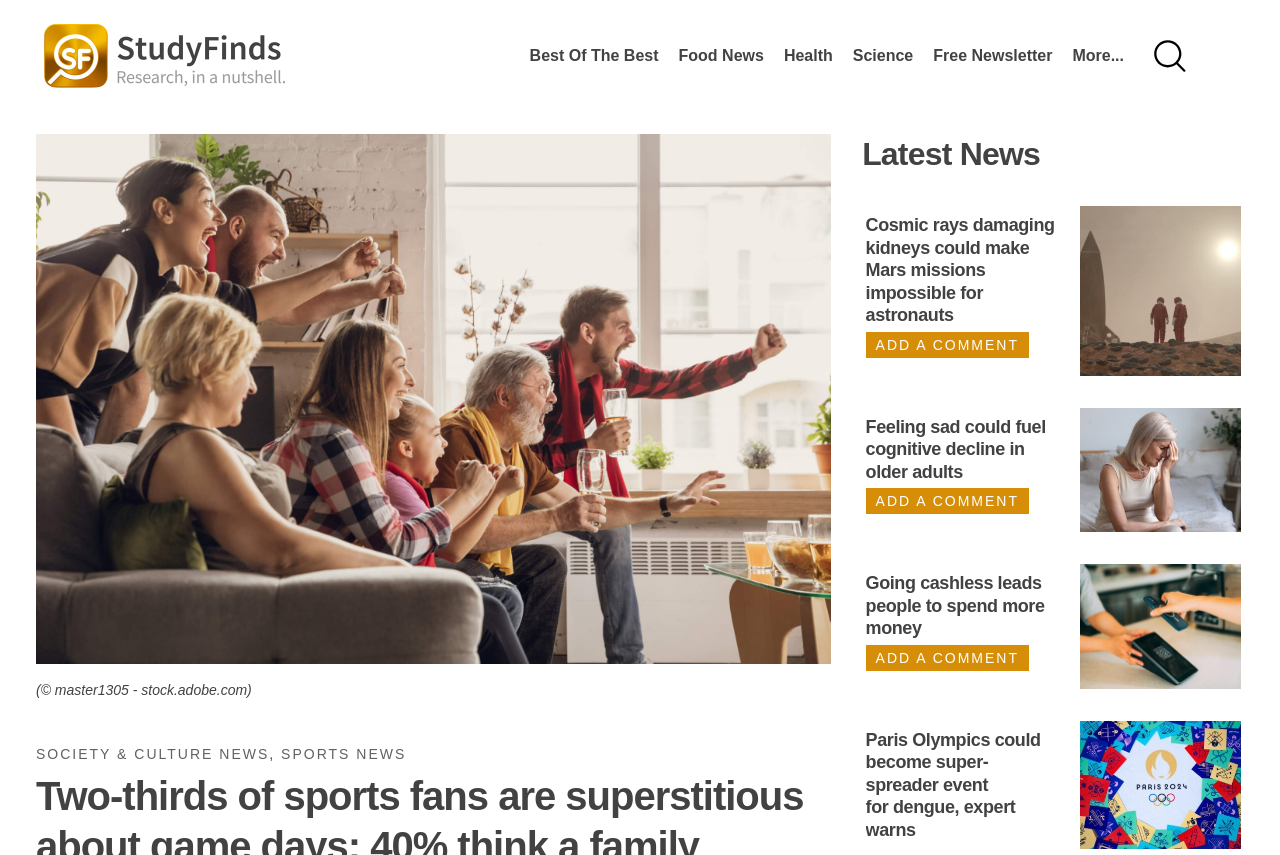Indicate the bounding box coordinates of the element that needs to be clicked to satisfy the following instruction: "Search for something". The coordinates should be four float numbers between 0 and 1, i.e., [left, top, right, bottom].

None